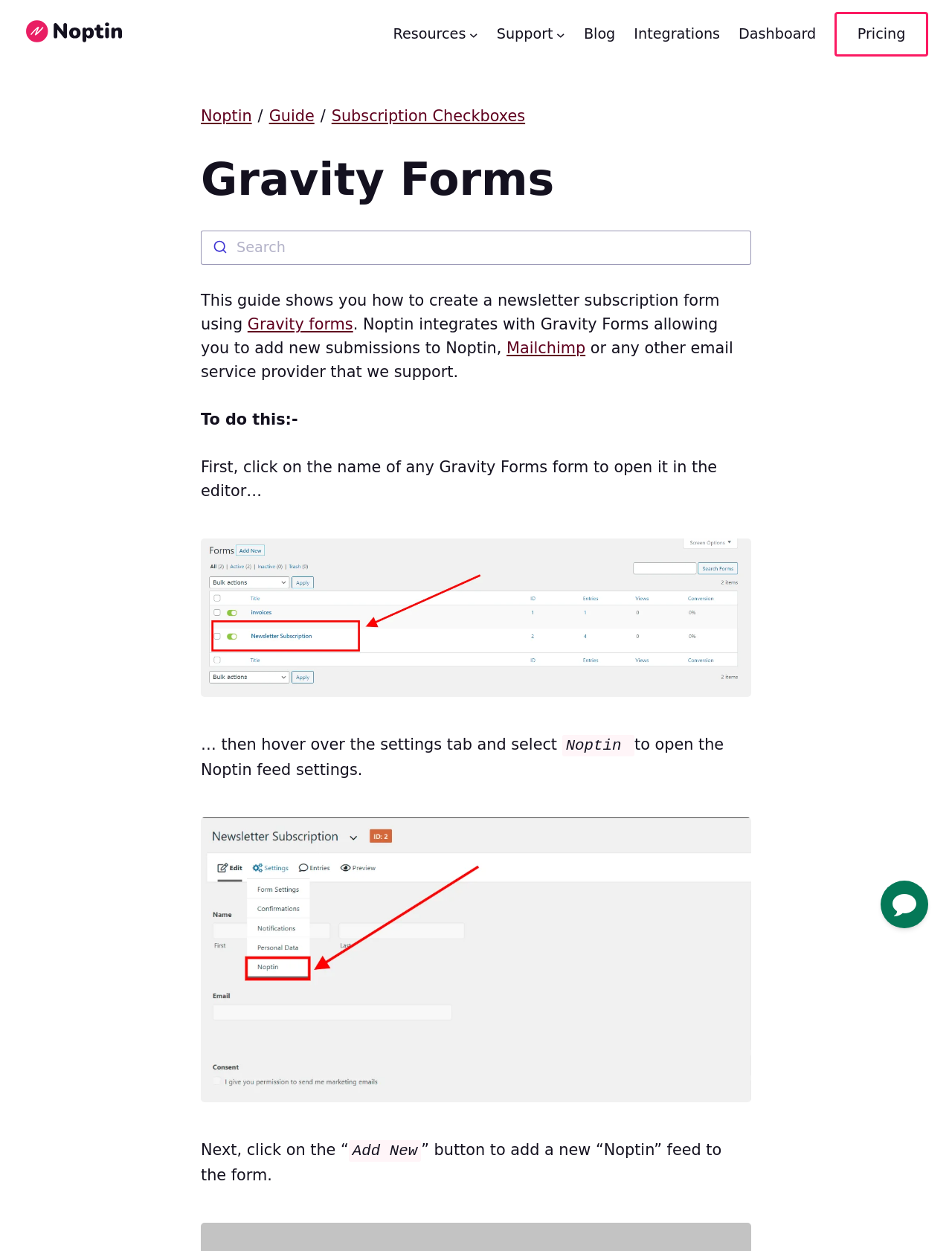Please provide the bounding box coordinate of the region that matches the element description: Subscription Checkboxes. Coordinates should be in the format (top-left x, top-left y, bottom-right x, bottom-right y) and all values should be between 0 and 1.

[0.348, 0.083, 0.552, 0.102]